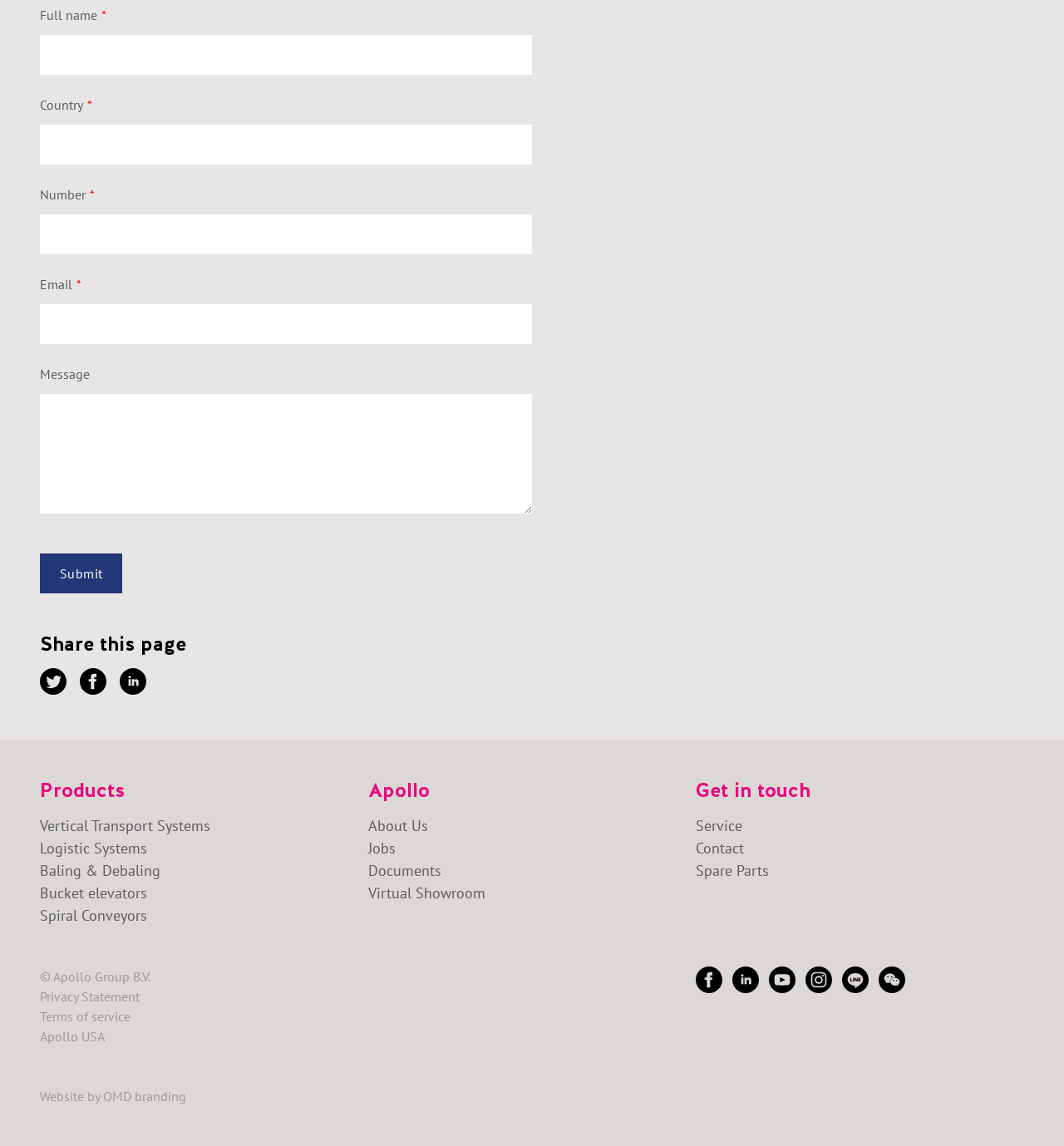From the image, can you give a detailed response to the question below:
How can users get in touch with Apollo Group B.V.?

The webpage provides multiple ways for users to get in touch with Apollo Group B.V., including links to Service, Contact, and Spare Parts. These links are likely to provide users with contact information, support resources, and spare parts for their products.